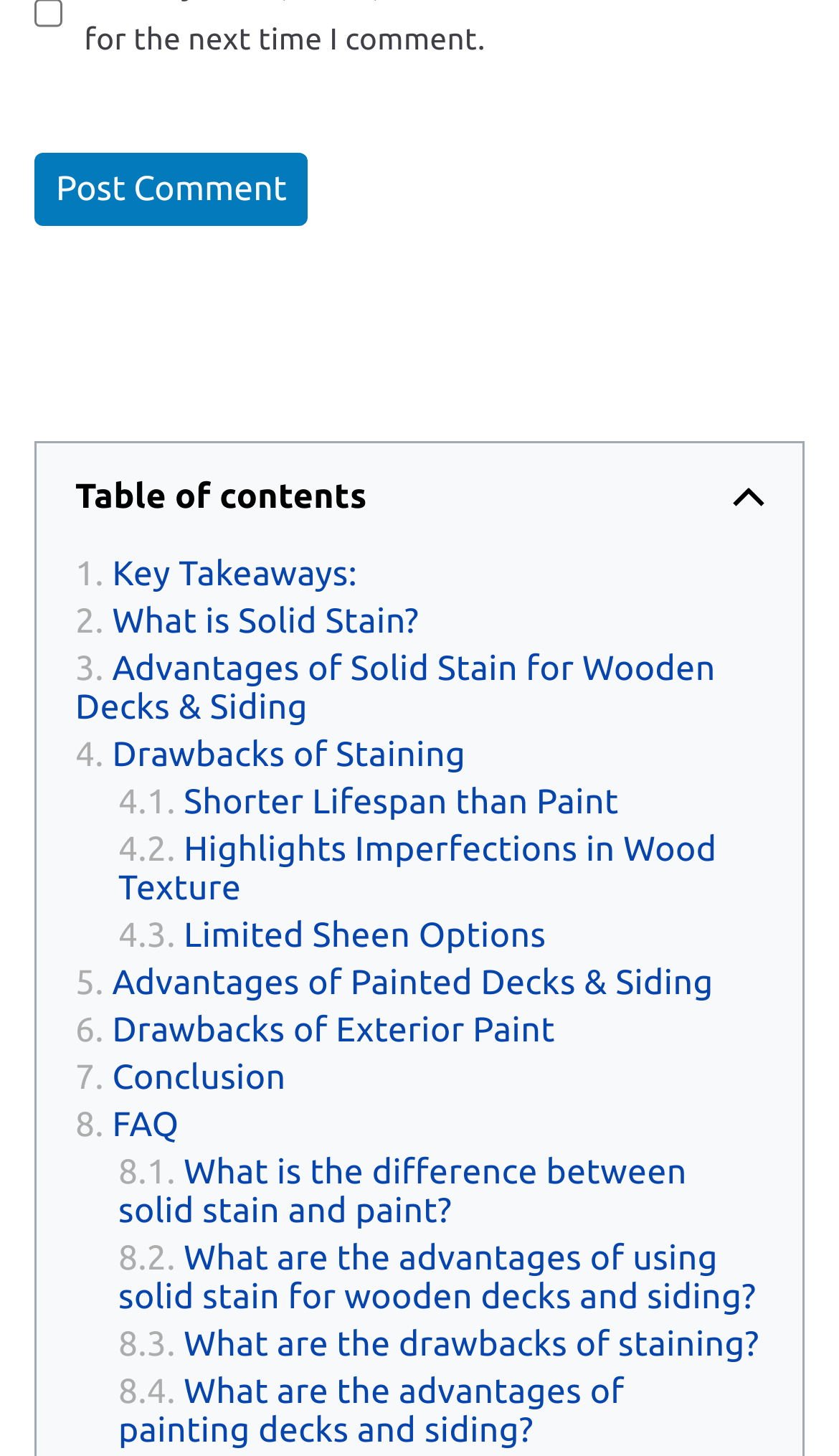Please determine the bounding box coordinates, formatted as (top-left x, top-left y, bottom-right x, bottom-right y), with all values as floating point numbers between 0 and 1. Identify the bounding box of the region described as: Limited Sheen Options

[0.141, 0.627, 0.651, 0.659]